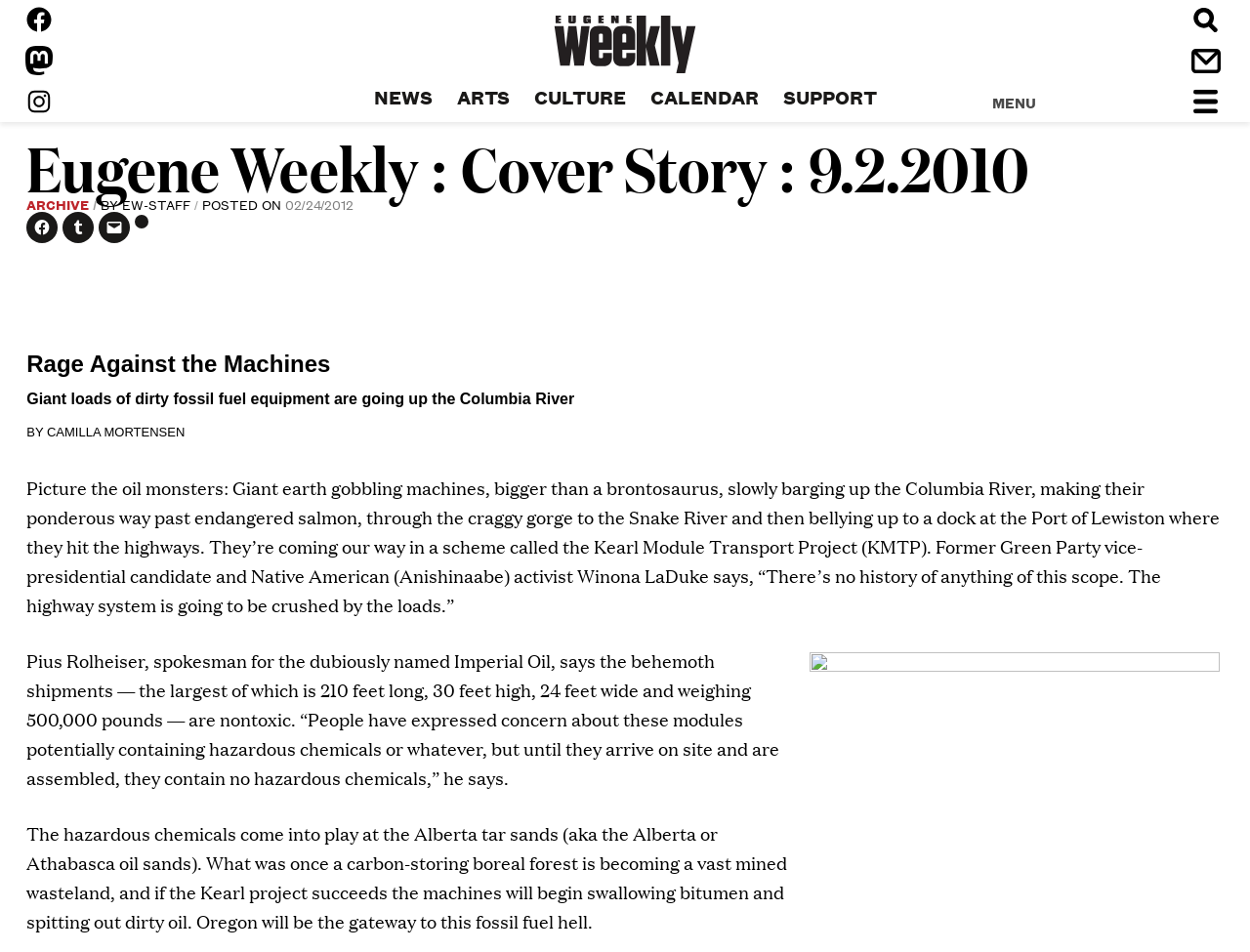Can you find the bounding box coordinates of the area I should click to execute the following instruction: "Read the ARCHIVE"?

[0.021, 0.204, 0.08, 0.224]